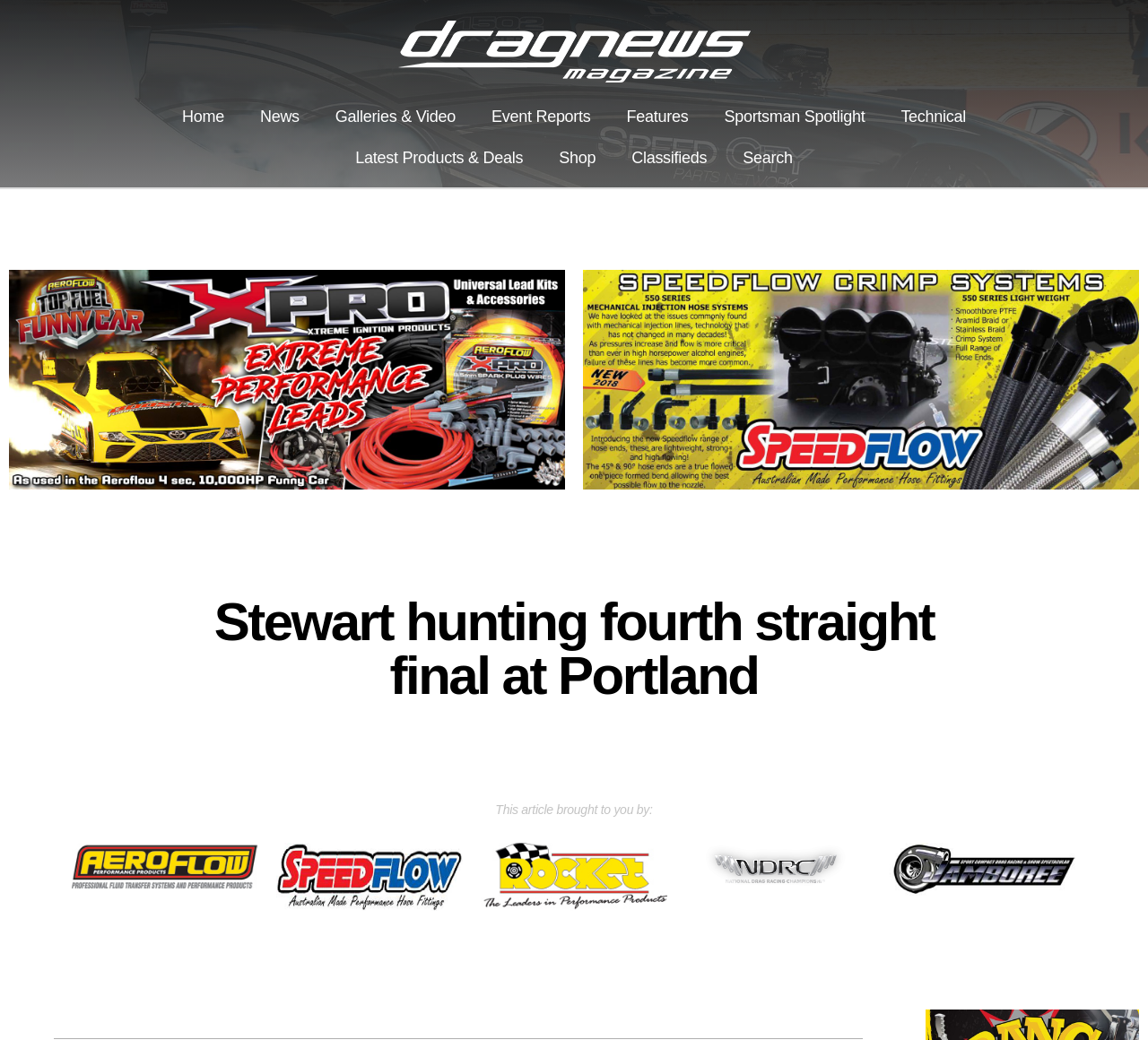Determine the bounding box coordinates of the clickable area required to perform the following instruction: "search for something". The coordinates should be represented as four float numbers between 0 and 1: [left, top, right, bottom].

[0.631, 0.132, 0.706, 0.172]